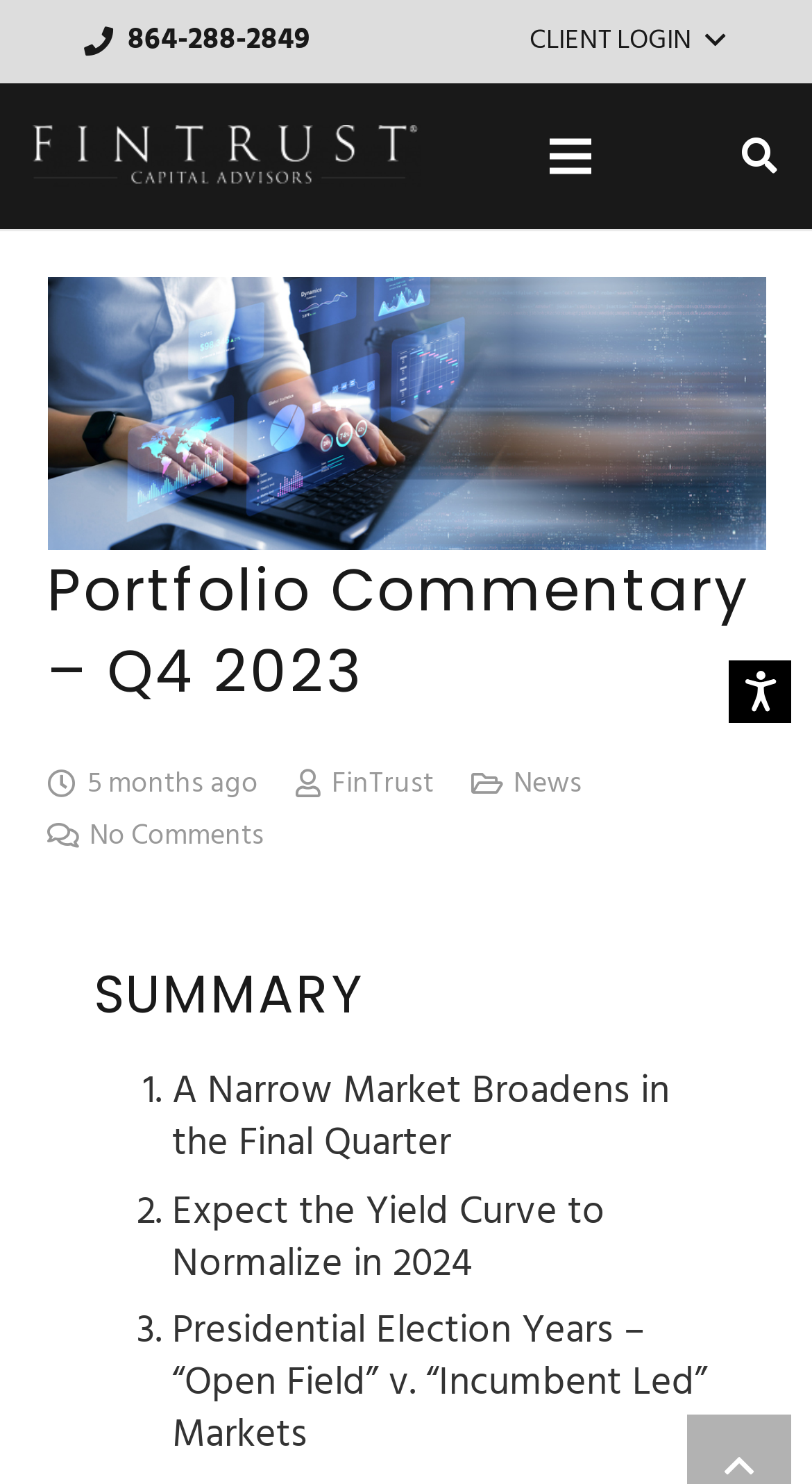Select the bounding box coordinates of the element I need to click to carry out the following instruction: "Click the 'CLIENT LOGIN' button".

[0.619, 0.01, 0.926, 0.046]